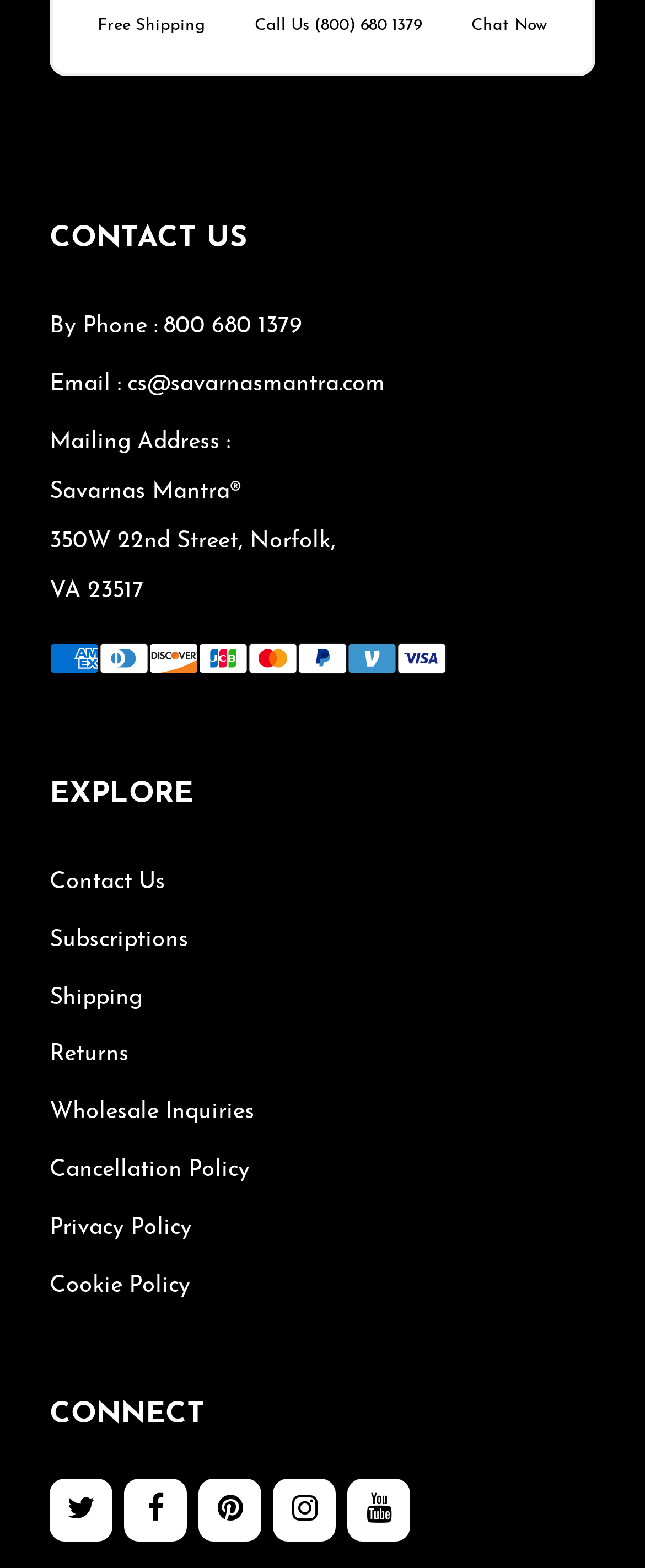Please provide a brief answer to the following inquiry using a single word or phrase:
How can I contact the company?

By phone, email, or chat